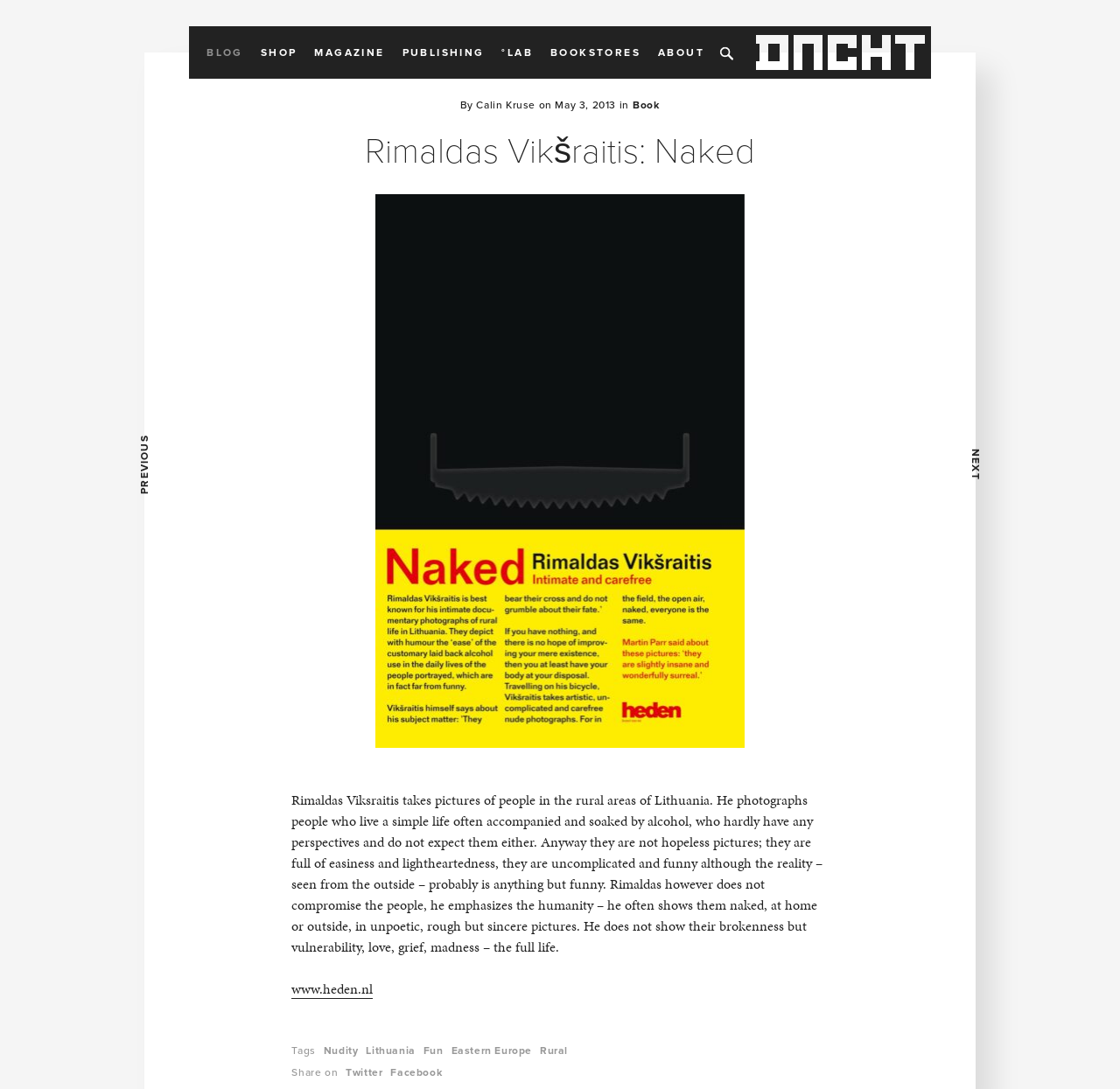Please specify the coordinates of the bounding box for the element that should be clicked to carry out this instruction: "View the next page". The coordinates must be four float numbers between 0 and 1, formatted as [left, top, right, bottom].

[0.859, 0.368, 0.884, 0.484]